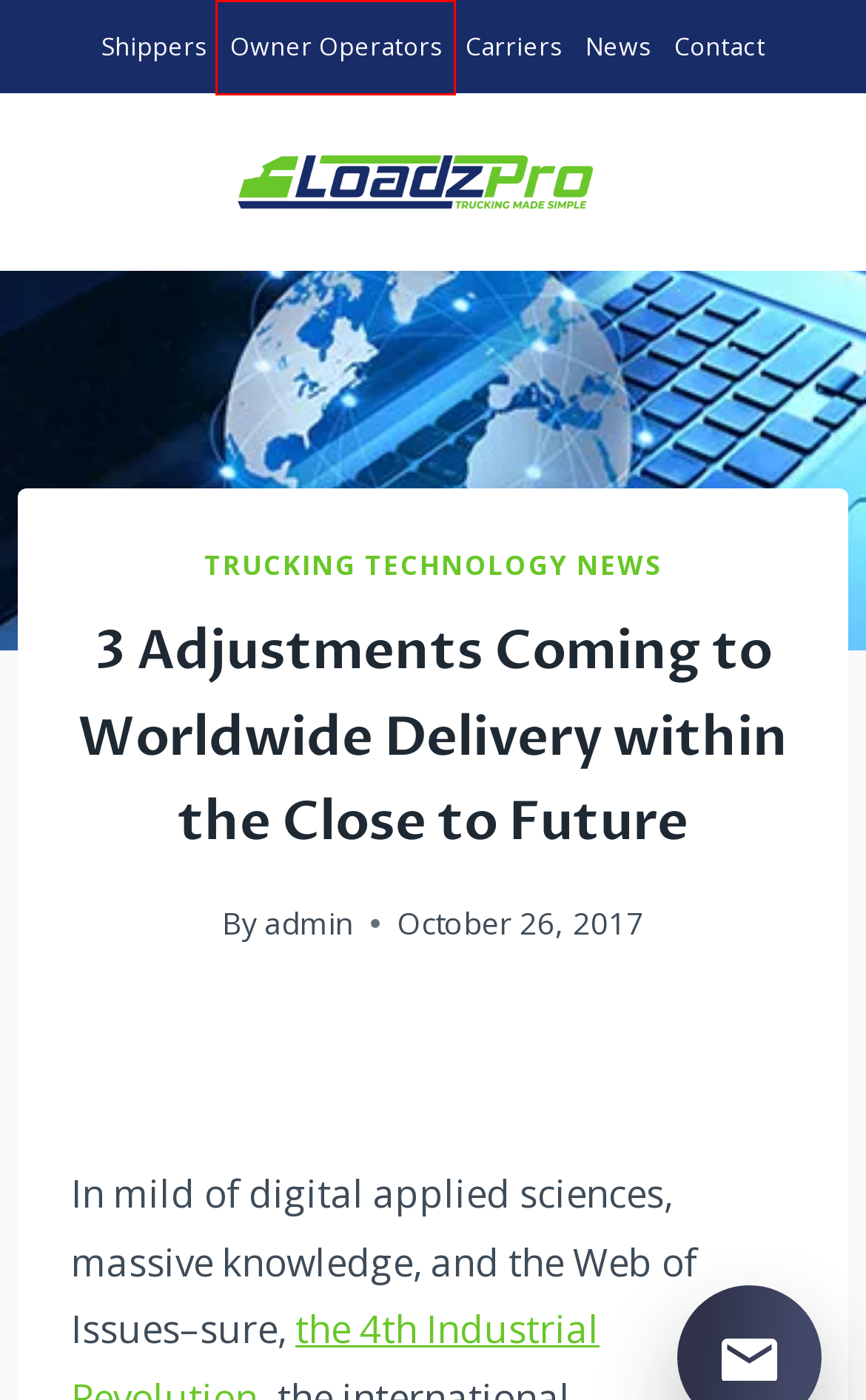You are provided with a screenshot of a webpage highlighting a UI element with a red bounding box. Choose the most suitable webpage description that matches the new page after clicking the element in the bounding box. Here are the candidates:
A. Contact – LoadzPro
B. Carriers – LoadzPro
C. Shippers – LoadzPro
D. Owner Operators – LoadzPro
E. Trucking Technology News – LoadzPro
F. LoadzPro – Keeping Your Logistics Business Profitable
G. CFI Endures Extra Than 70 Years, Even By Possession Adjustments – Fleet Administration – LoadzPro
H. LoadzPro

D